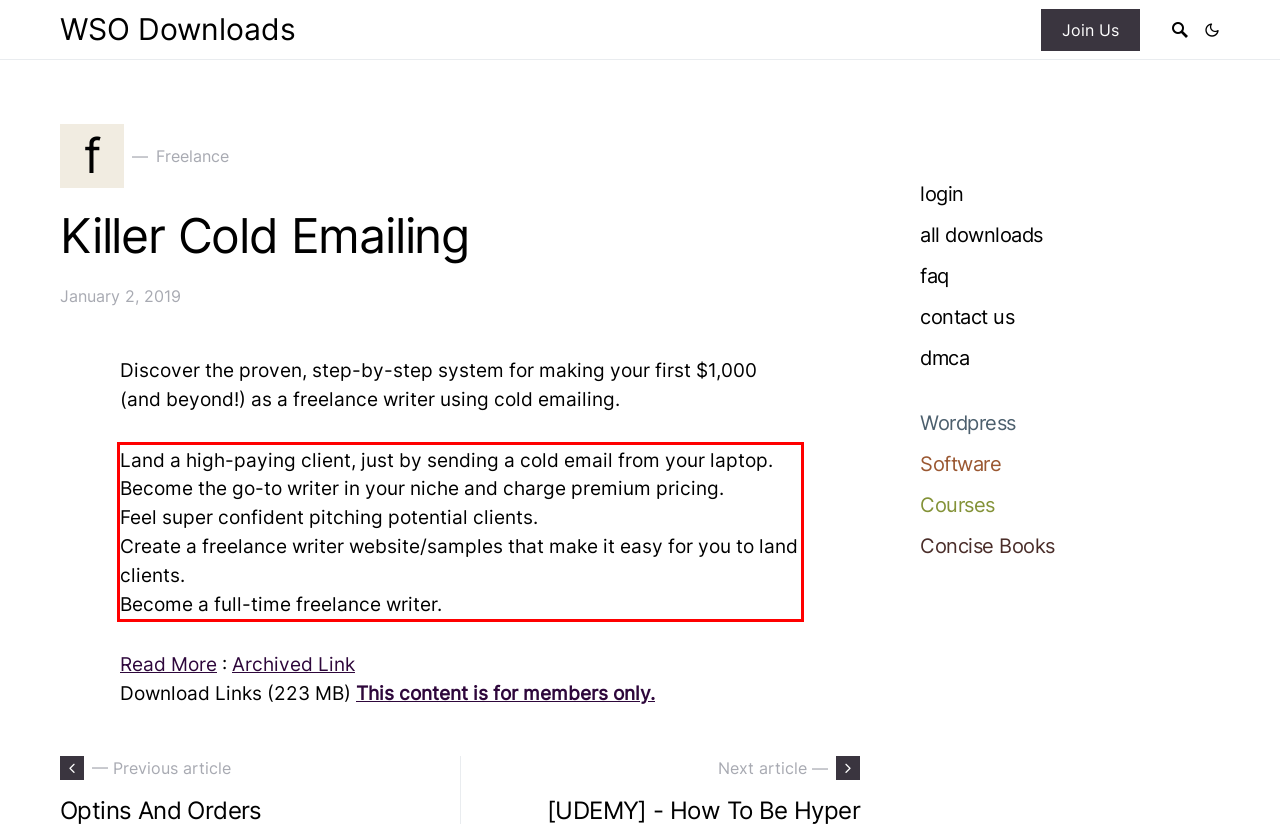Review the webpage screenshot provided, and perform OCR to extract the text from the red bounding box.

Land a high-paying client, just by sending a cold email from your laptop. Become the go-to writer in your niche and charge premium pricing. Feel super confident pitching potential clients. Create a freelance writer website/samples that make it easy for you to land clients. Become a full-time freelance writer.